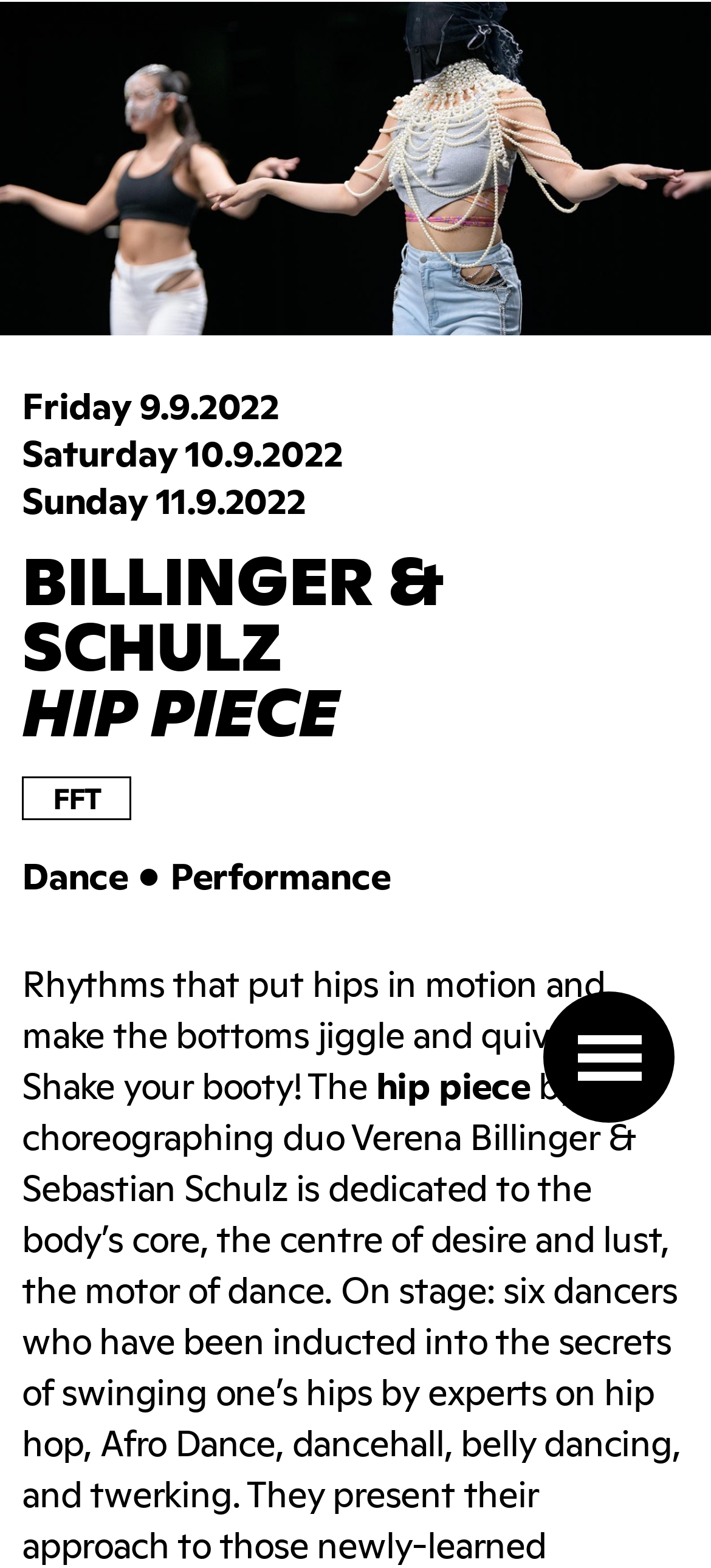What is the name of the production house?
Please look at the screenshot and answer using one word or phrase.

Alliance of International Production Houses